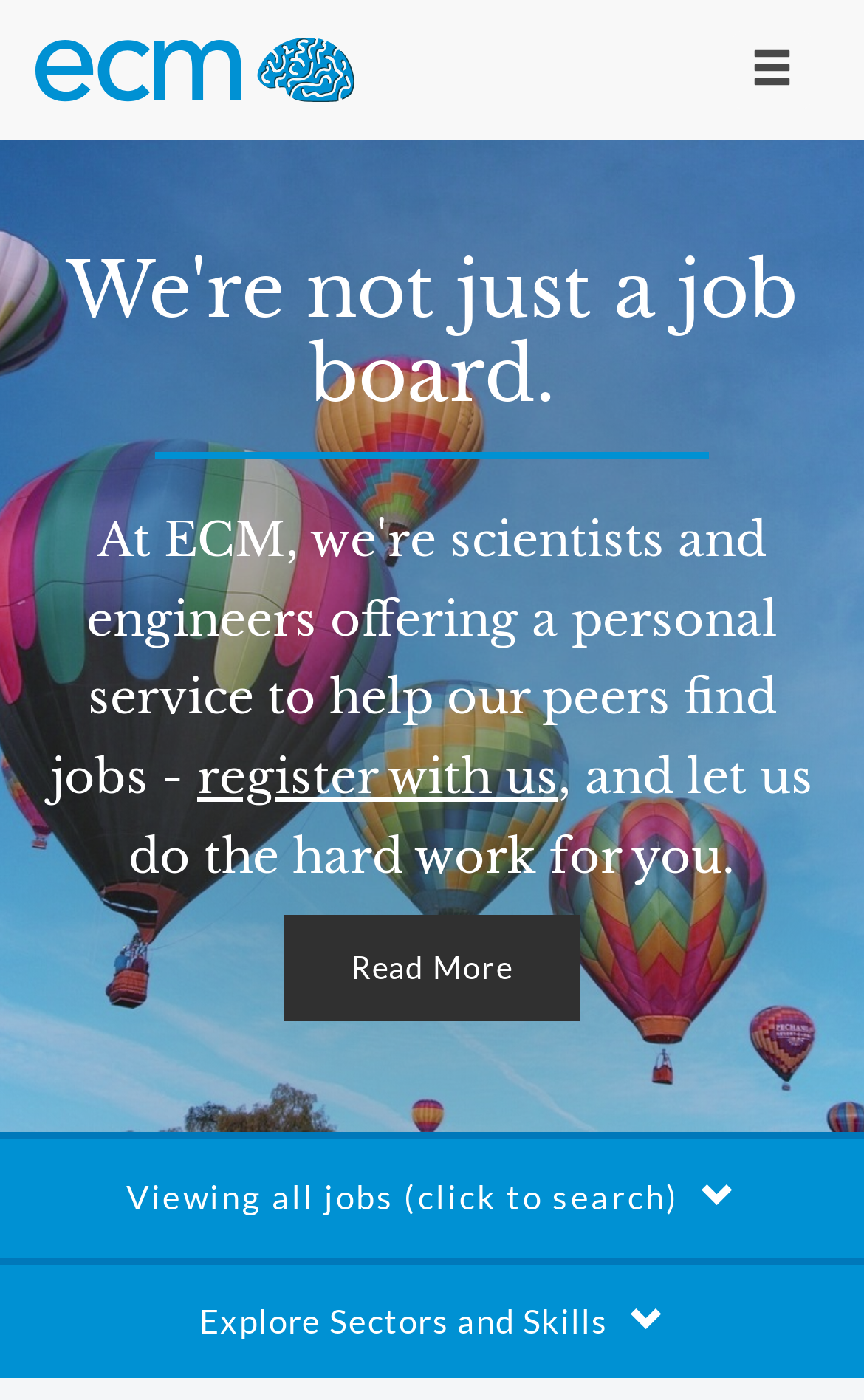What is the purpose of the button?
Refer to the screenshot and answer in one word or phrase.

Toggle navigation